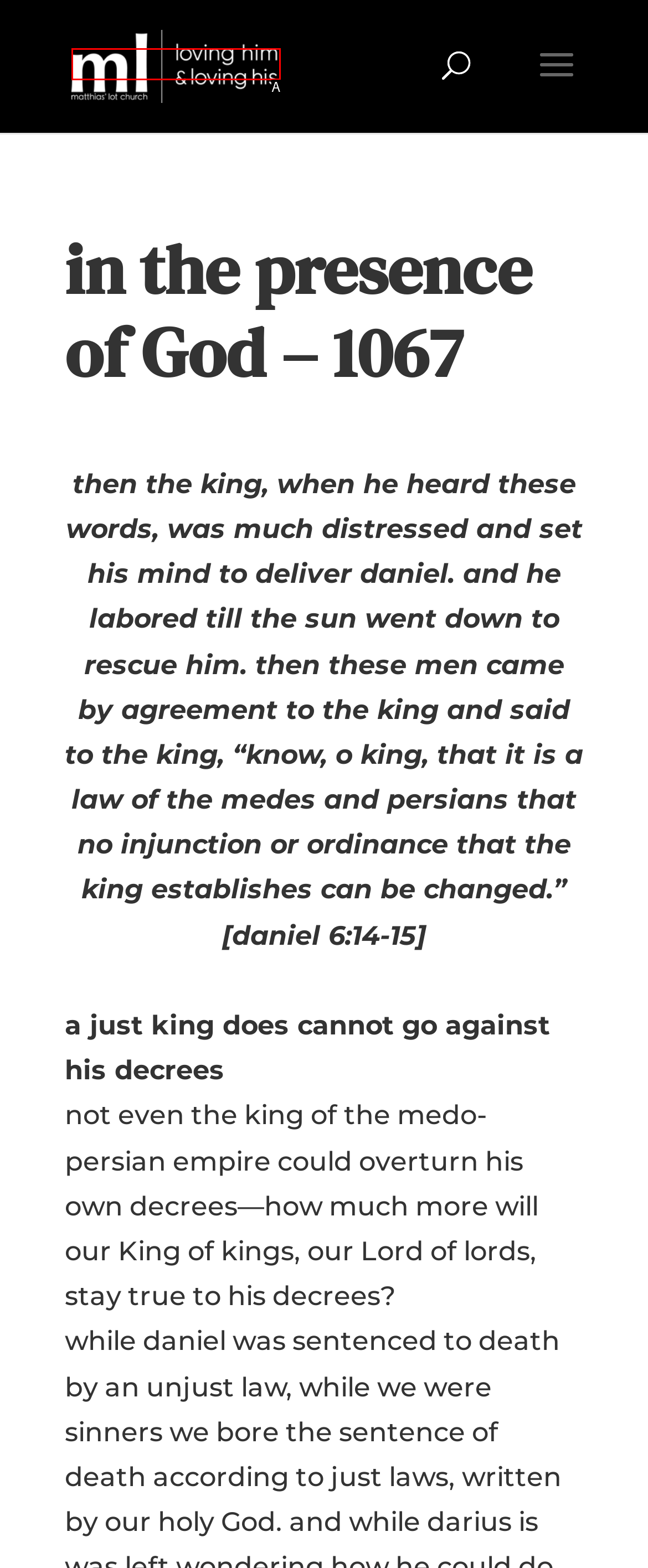Identify the UI element described as: alt="matthias' lot church"
Answer with the option's letter directly.

A